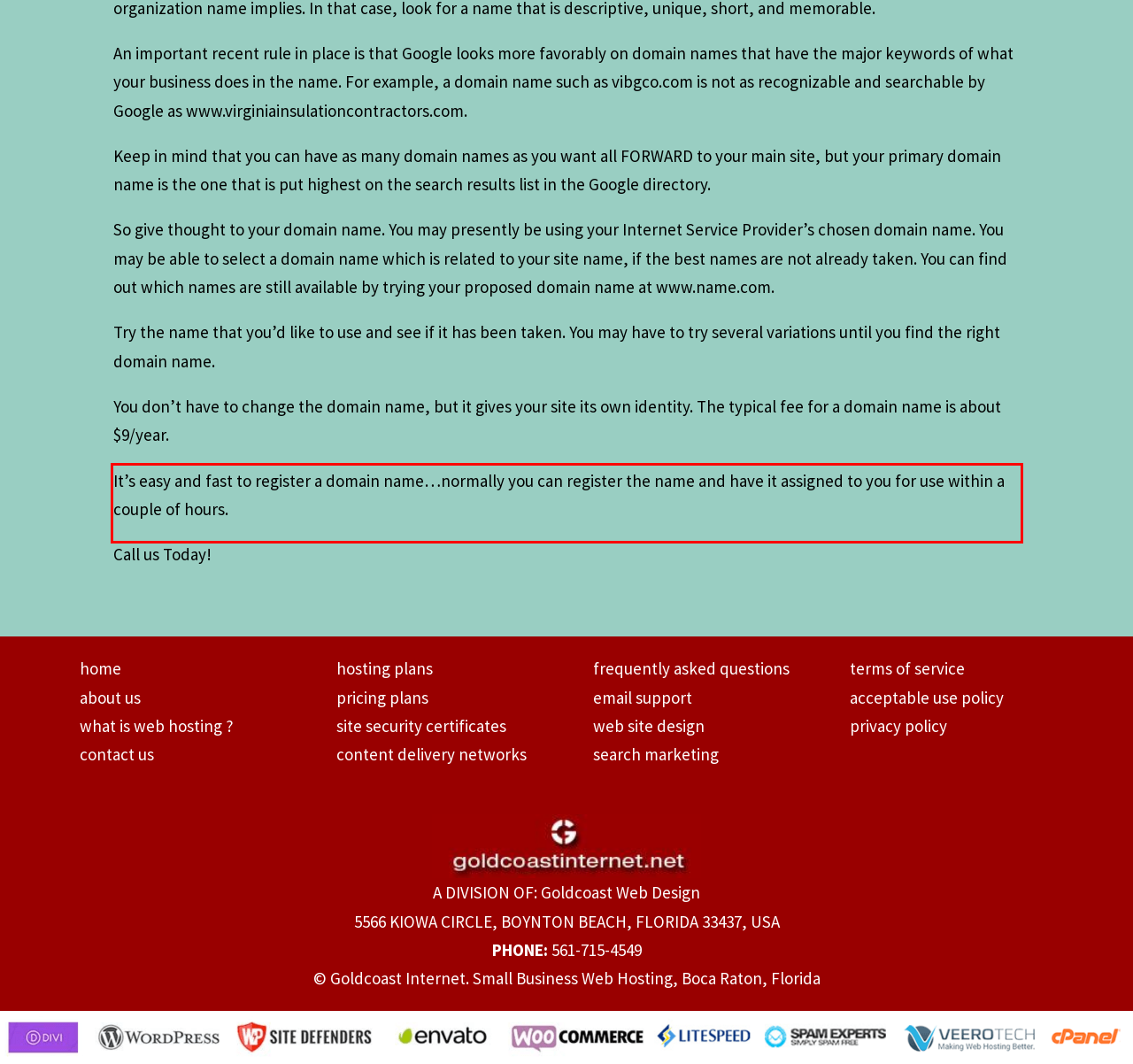Extract and provide the text found inside the red rectangle in the screenshot of the webpage.

It’s easy and fast to register a domain name…normally you can register the name and have it assigned to you for use within a couple of hours.